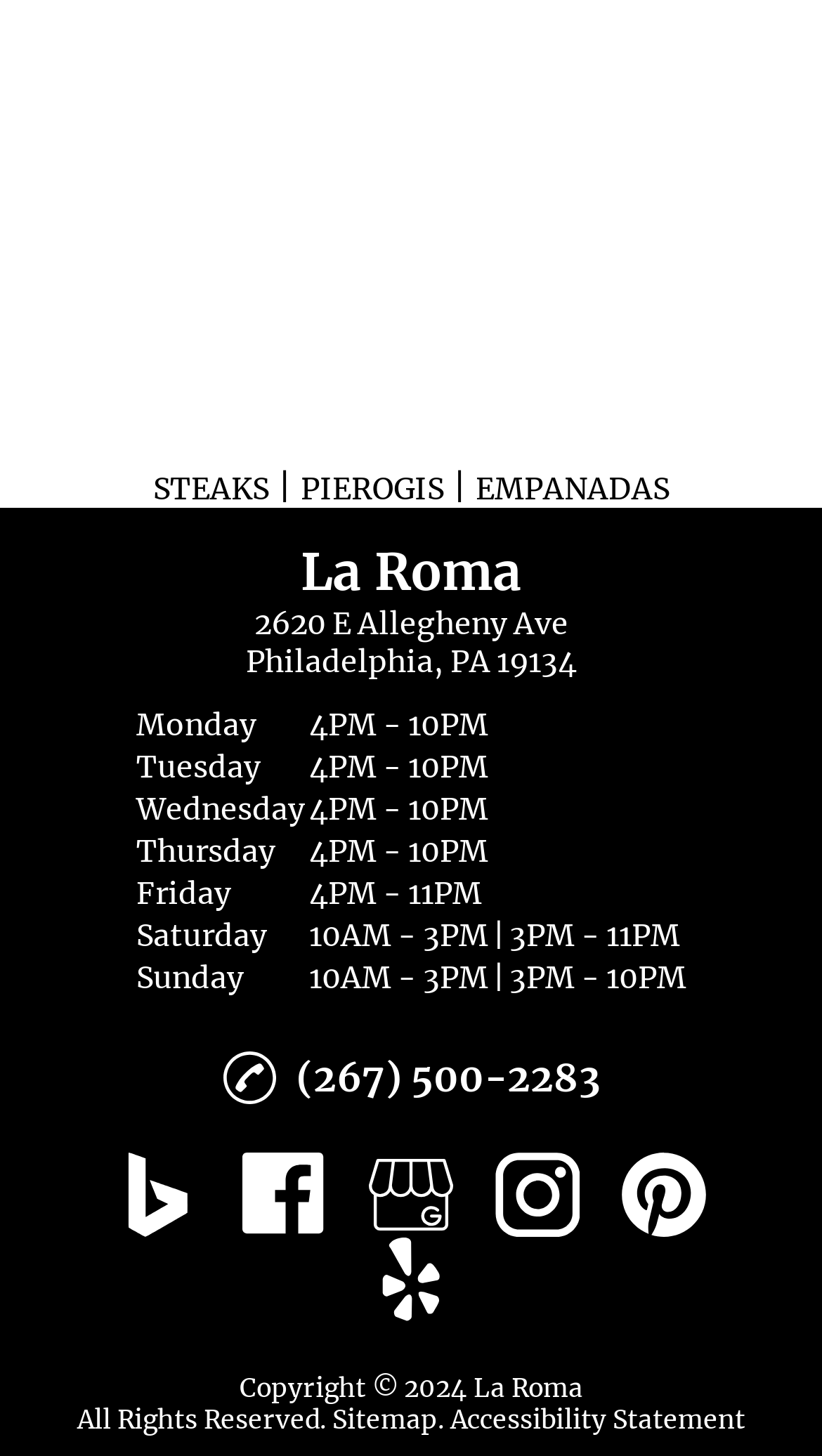Please answer the following question using a single word or phrase: 
What are the hours of operation for La Roma on Friday?

4PM - 11PM